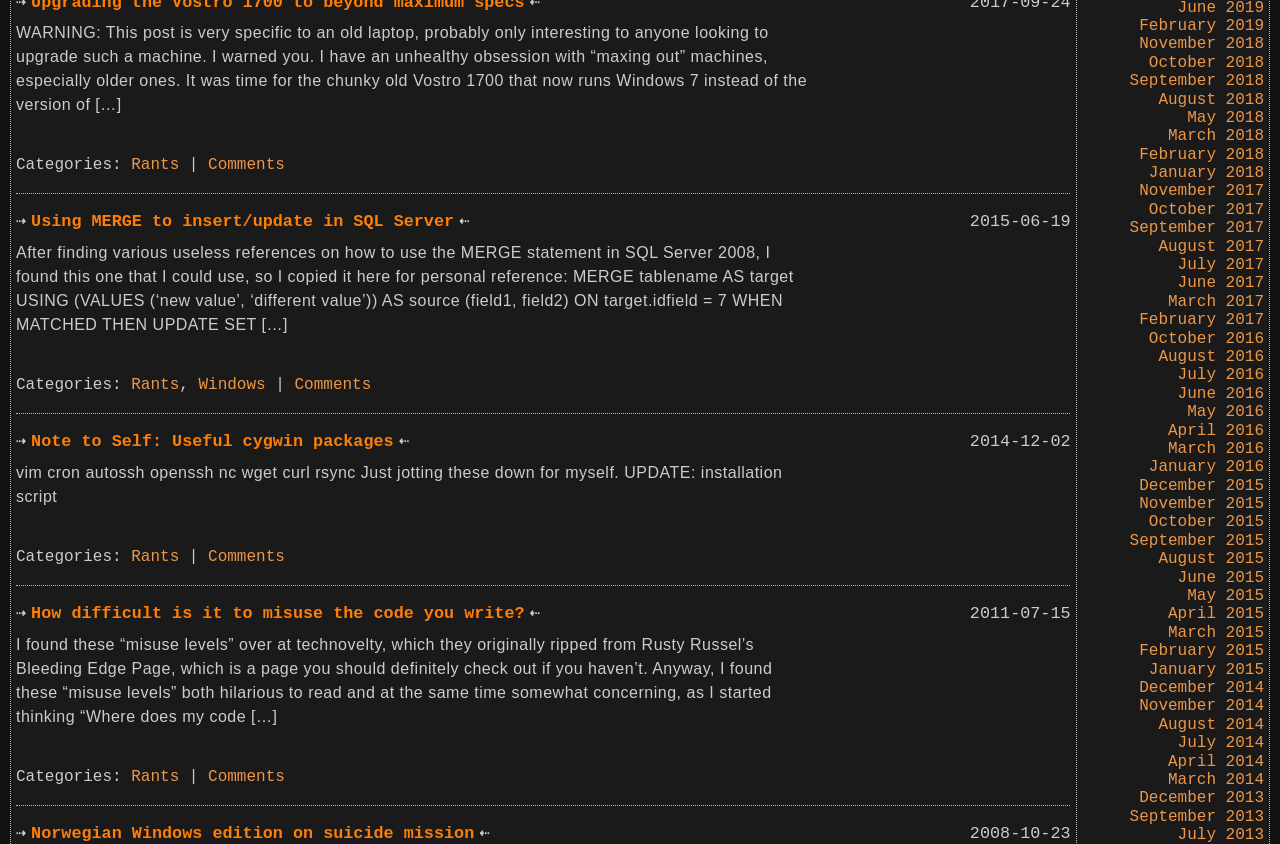Find the bounding box of the element with the following description: "Rants". The coordinates must be four float numbers between 0 and 1, formatted as [left, top, right, bottom].

[0.103, 0.649, 0.14, 0.671]